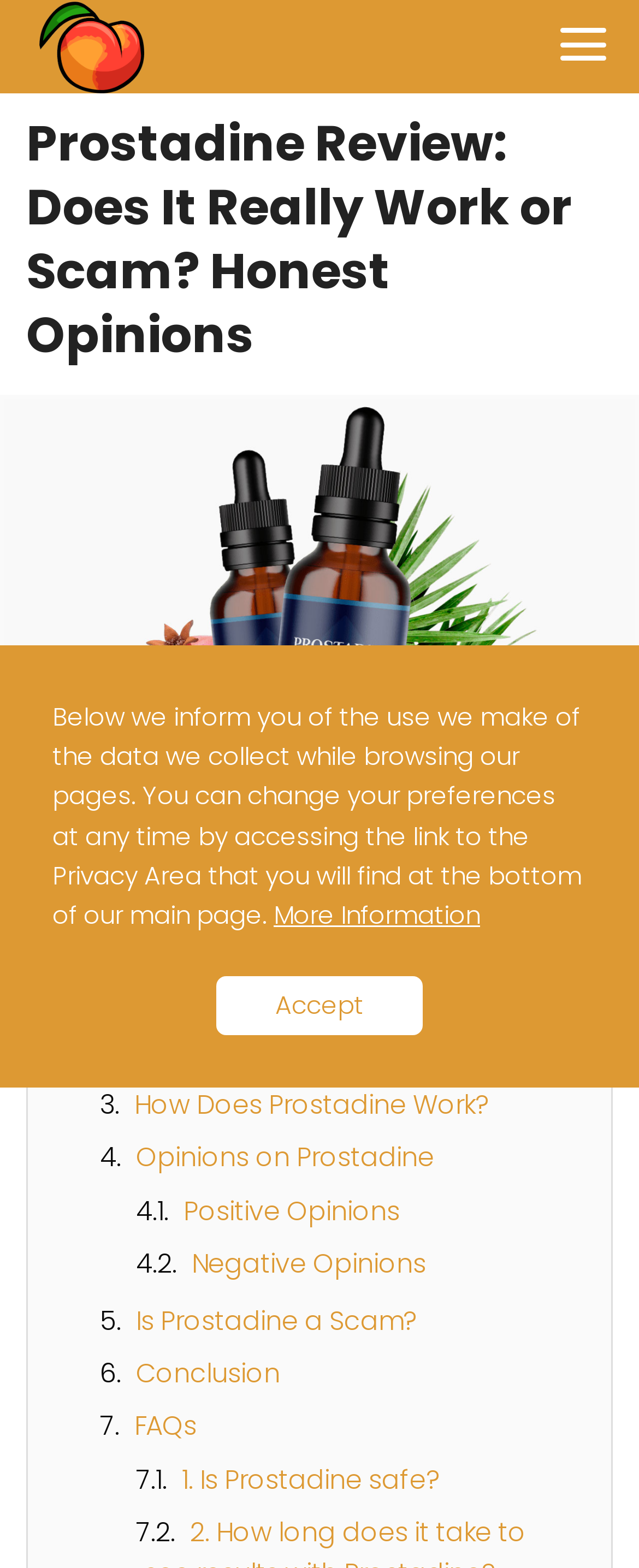Provide a one-word or short-phrase answer to the question:
What is the first link in the table of contents?

Introduction